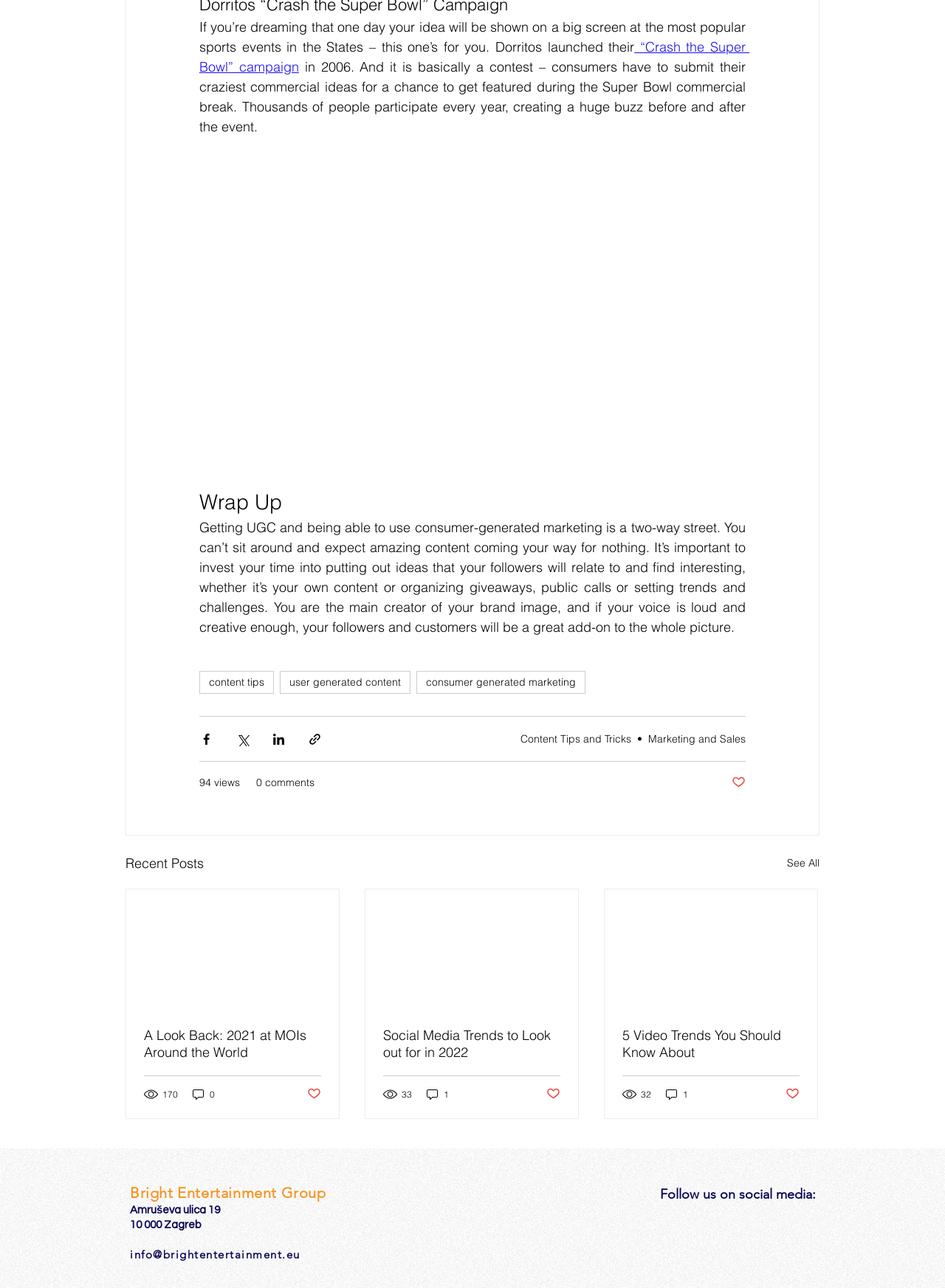Give a concise answer using only one word or phrase for this question:
What social media platforms are listed in the Social Bar?

LinkedIn, Facebook, Instagram